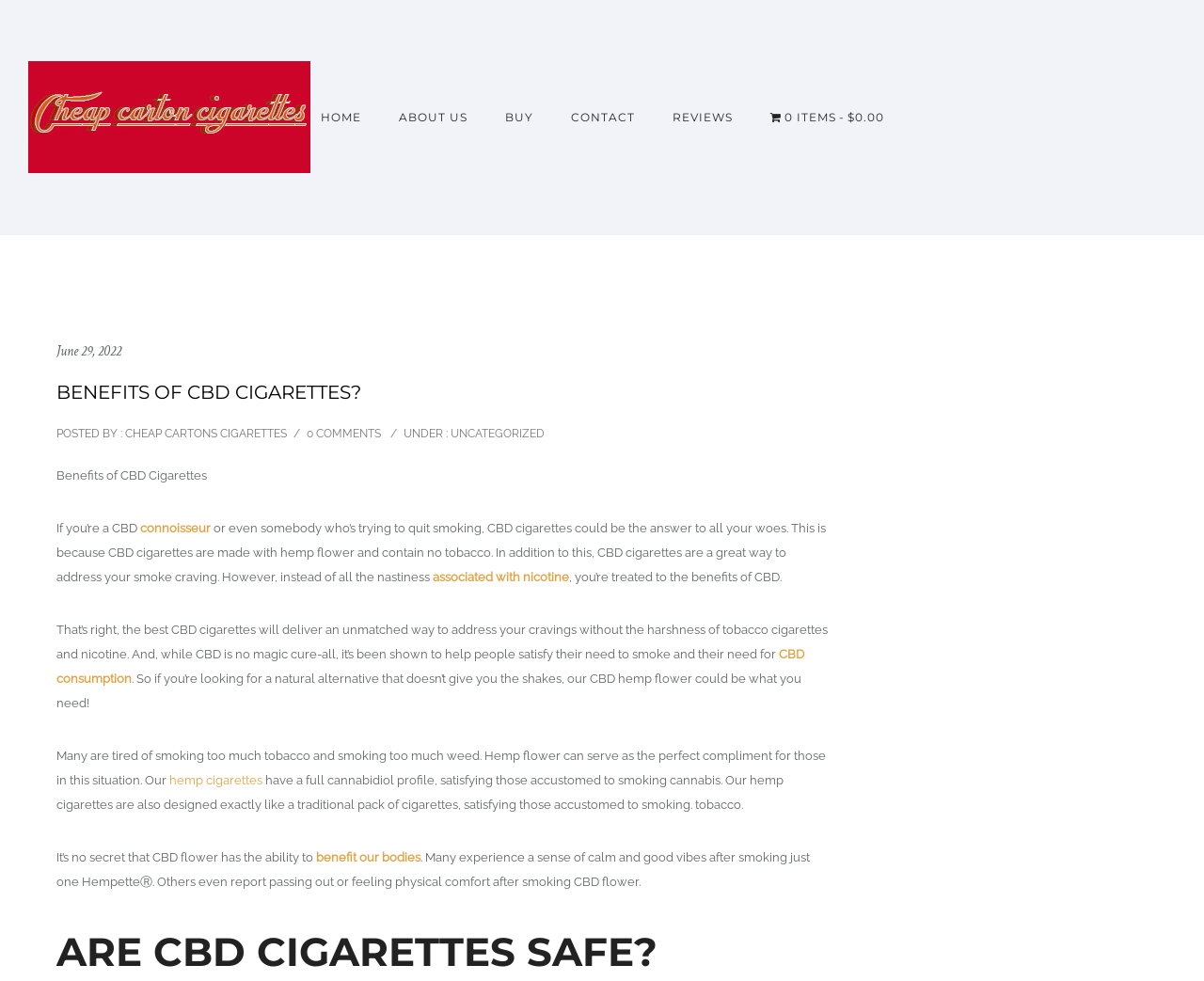Determine the bounding box coordinates for the element that should be clicked to follow this instruction: "View the 'REVIEWS' page". The coordinates should be given as four float numbers between 0 and 1, in the format [left, top, right, bottom].

[0.543, 0.112, 0.624, 0.127]